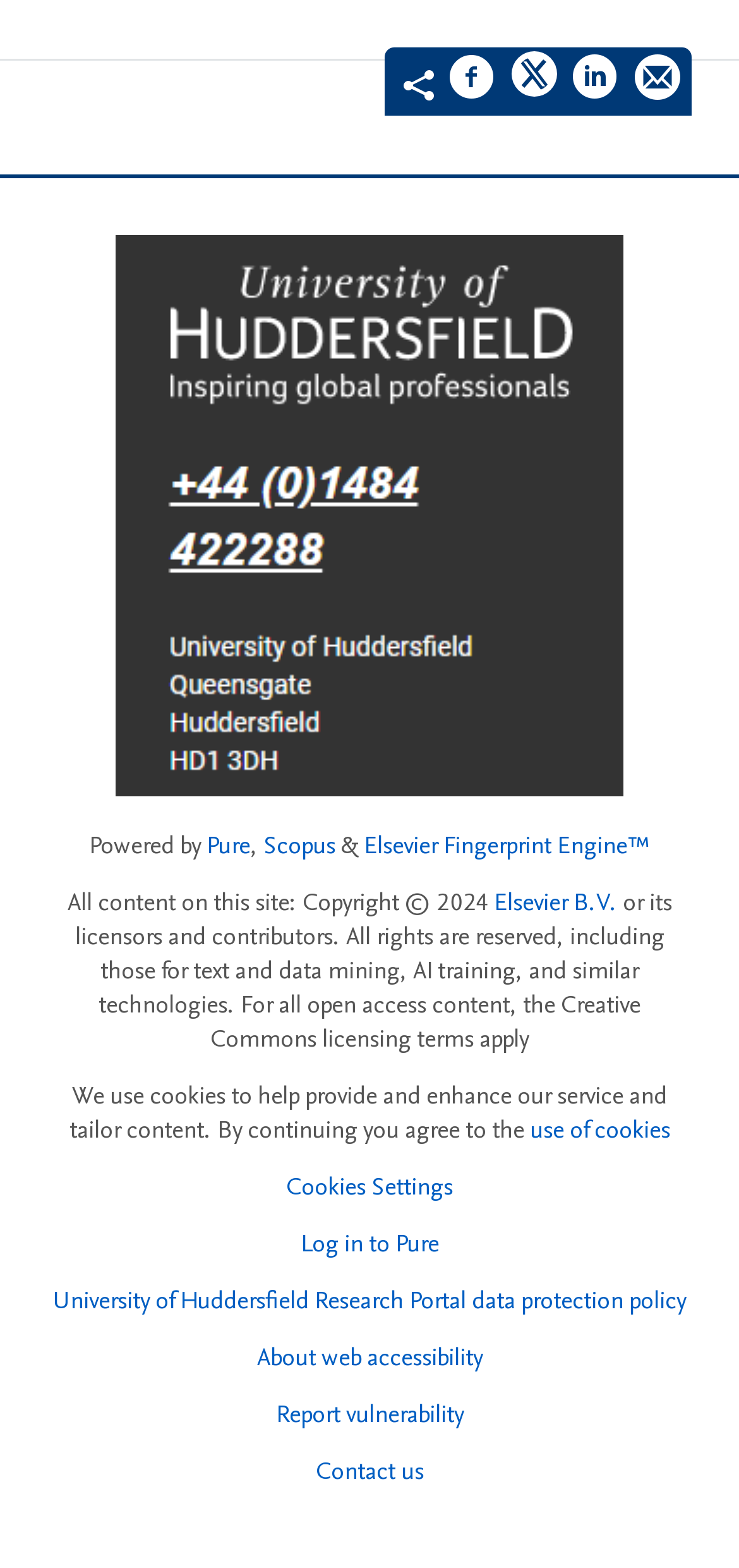Please mark the clickable region by giving the bounding box coordinates needed to complete this instruction: "View University of Huddersfield Research Portal data protection policy".

[0.072, 0.819, 0.928, 0.841]